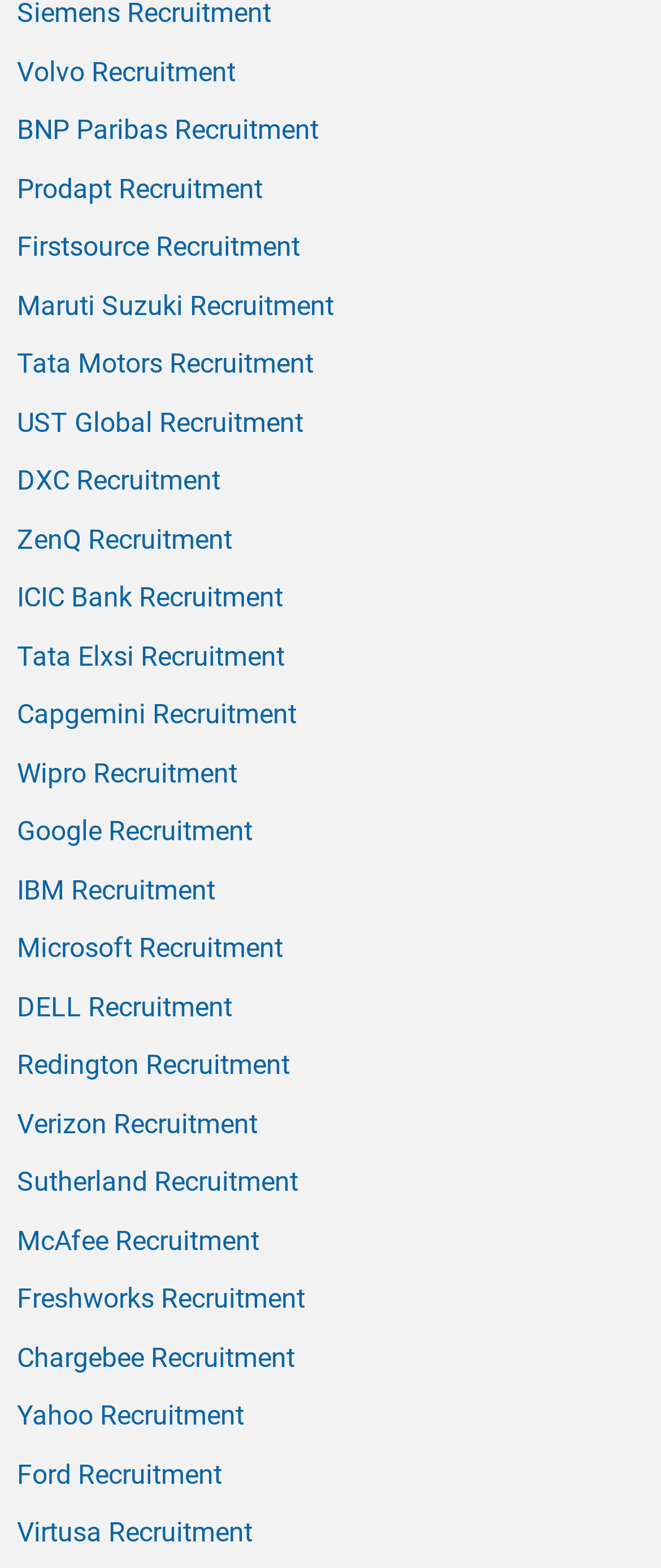What is the first recruitment link on the page?
Answer with a single word or phrase, using the screenshot for reference.

Volvo Recruitment